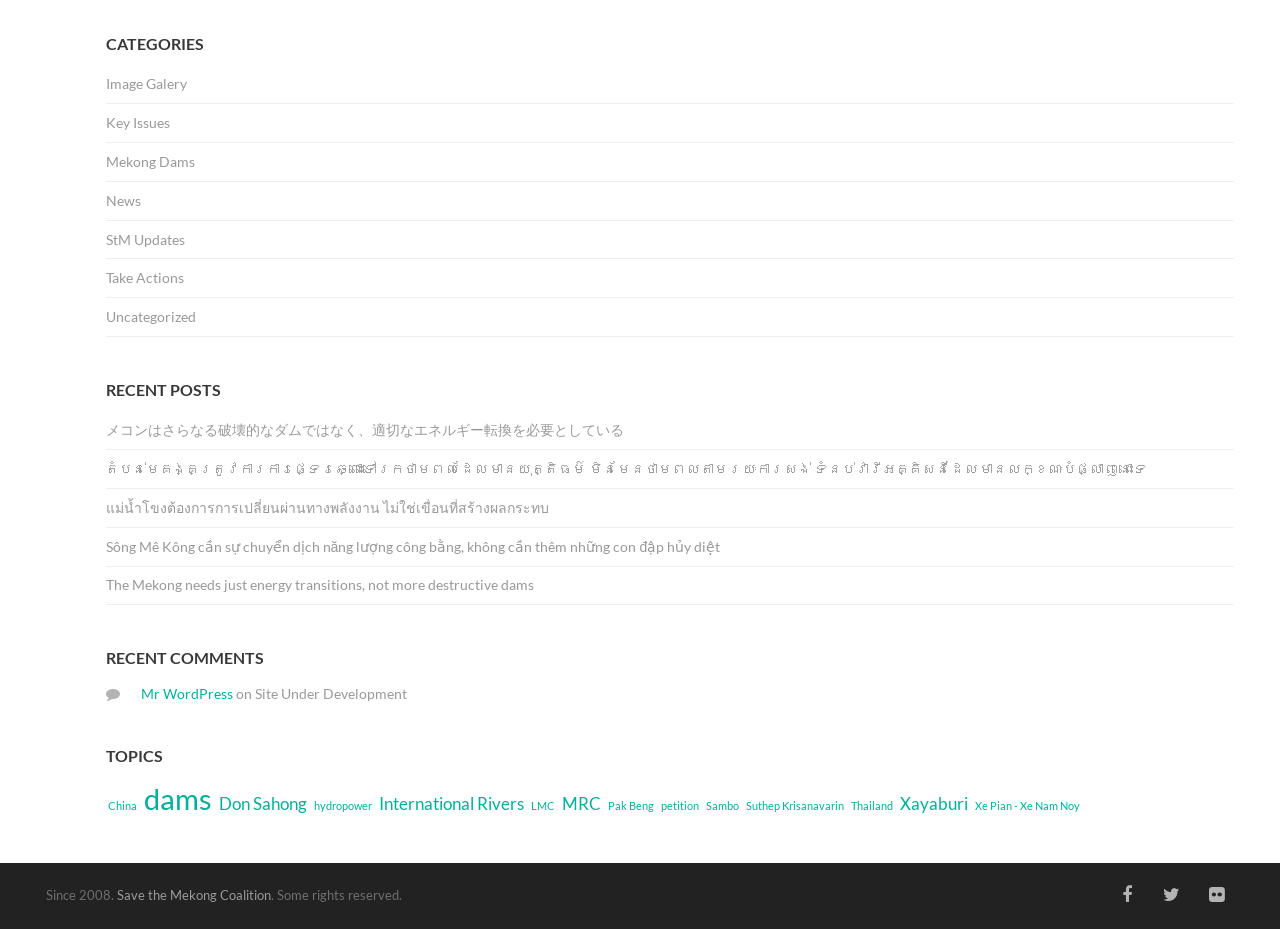What is the main category of the webpage?
Provide a well-explained and detailed answer to the question.

The webpage has multiple headings and links, but the main category can be inferred from the links and headings, which are related to the Mekong river and its issues.